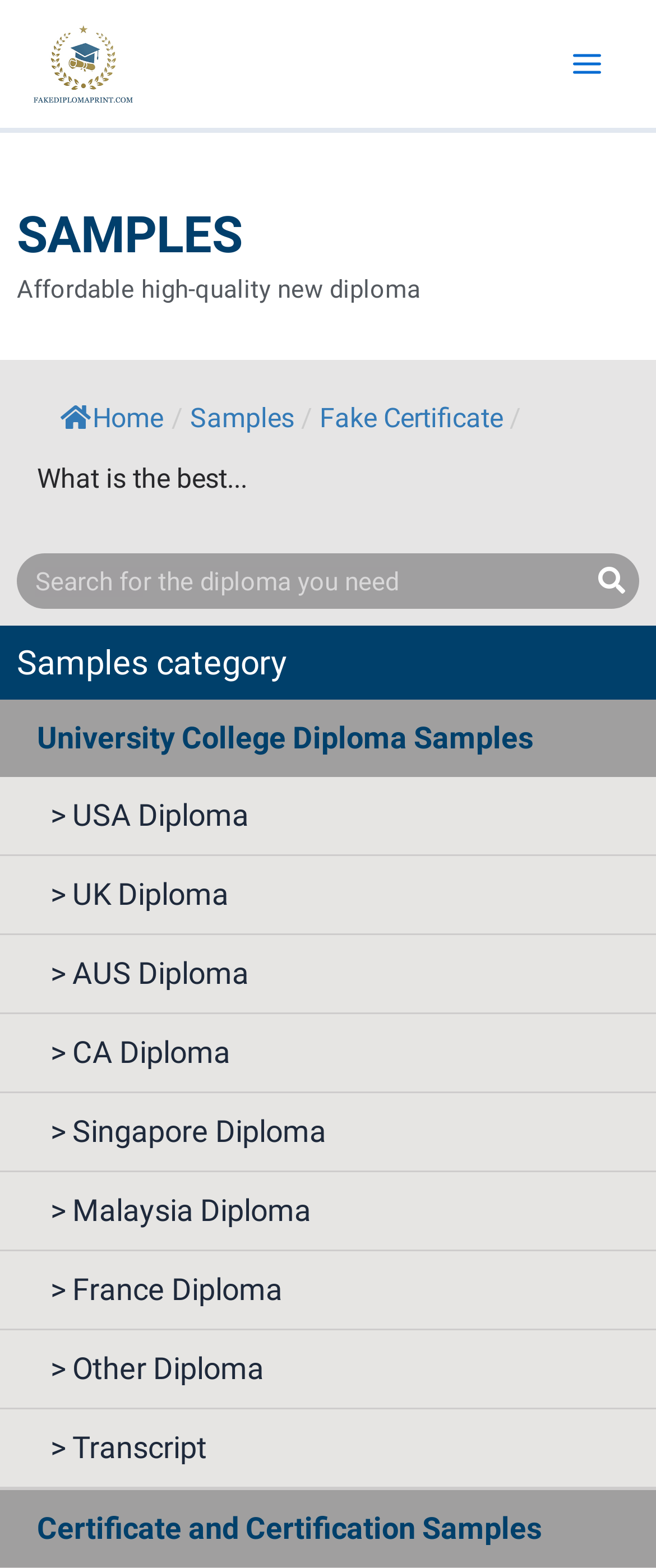Please identify the bounding box coordinates of the element that needs to be clicked to perform the following instruction: "Learn about 'CISSP Professionals'".

None